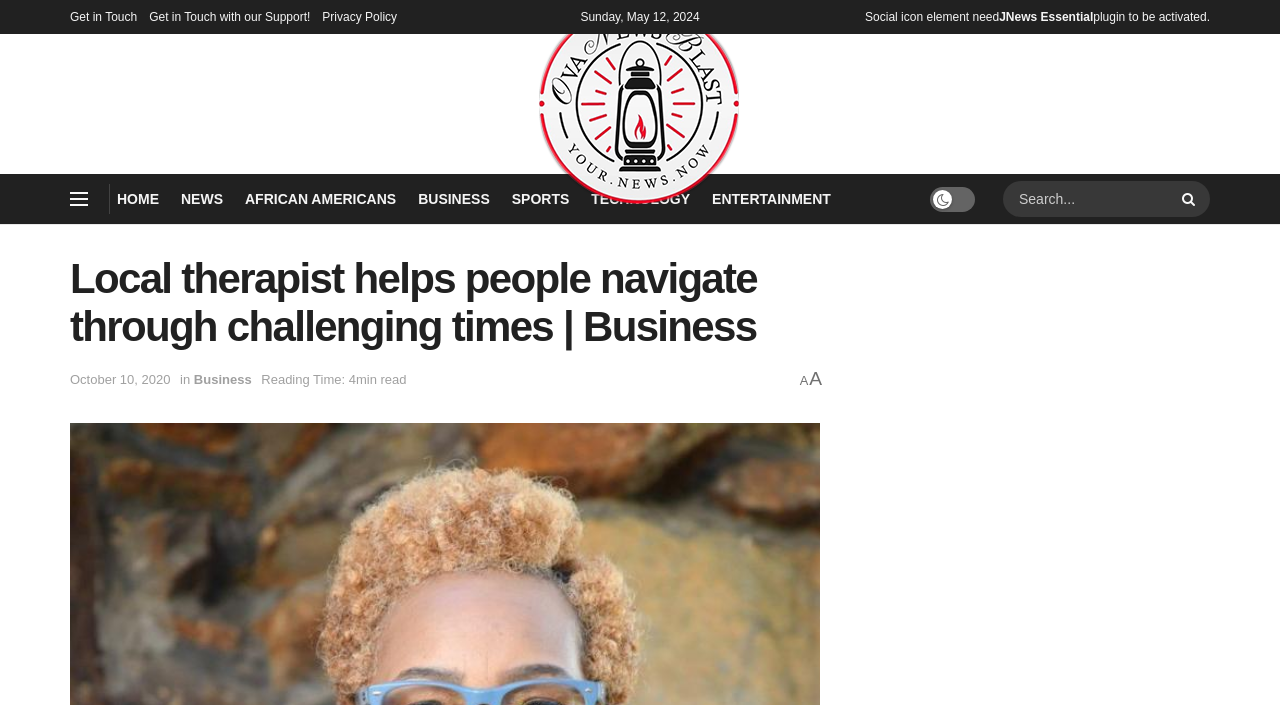Can you specify the bounding box coordinates for the region that should be clicked to fulfill this instruction: "Click Get in Touch".

[0.055, 0.0, 0.107, 0.048]